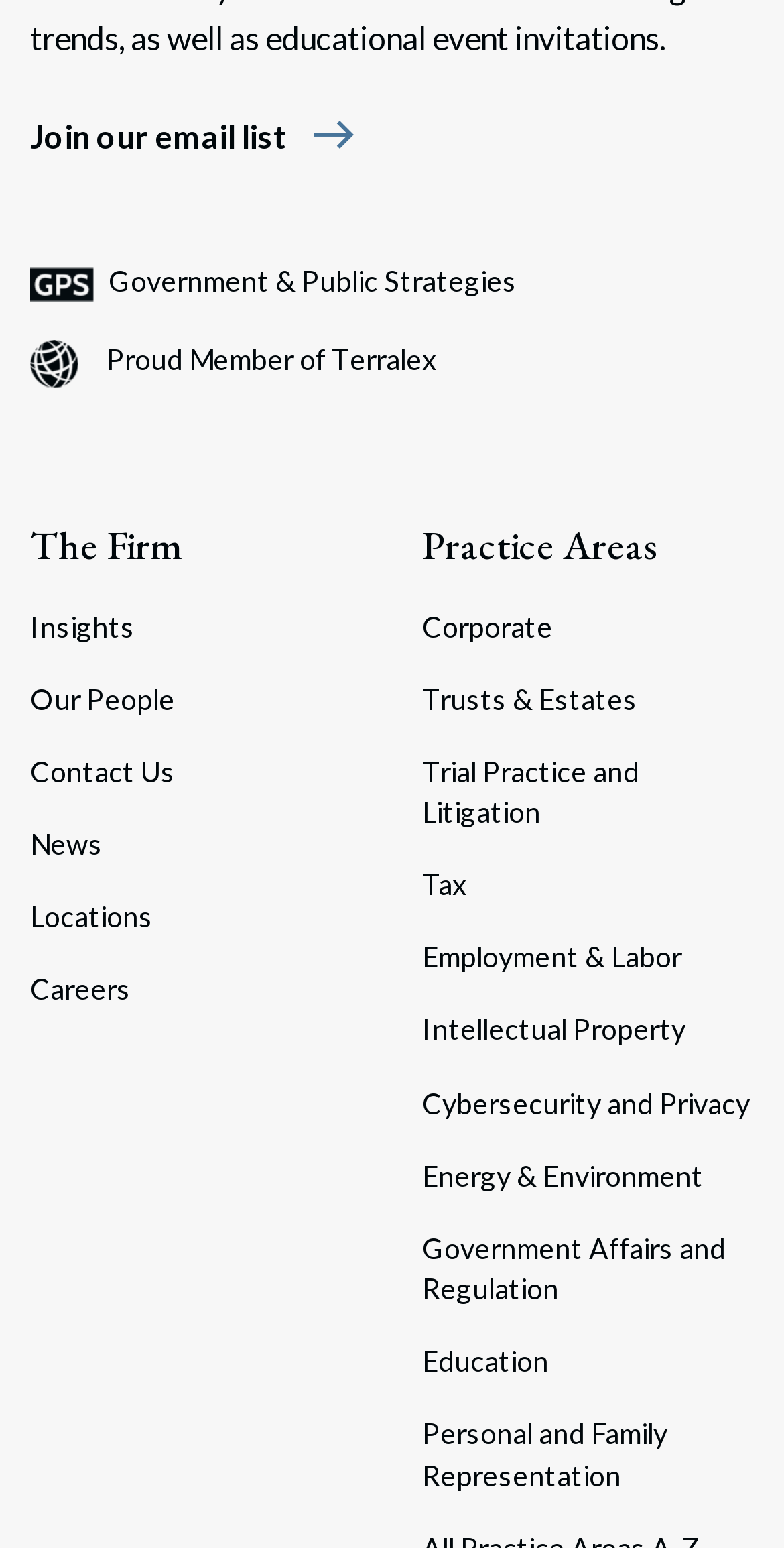How many links are in the top section?
Use the image to give a comprehensive and detailed response to the question.

I counted the links in the top section, starting from 'Join our email list east' to 'Contact Us', and found 9 links.